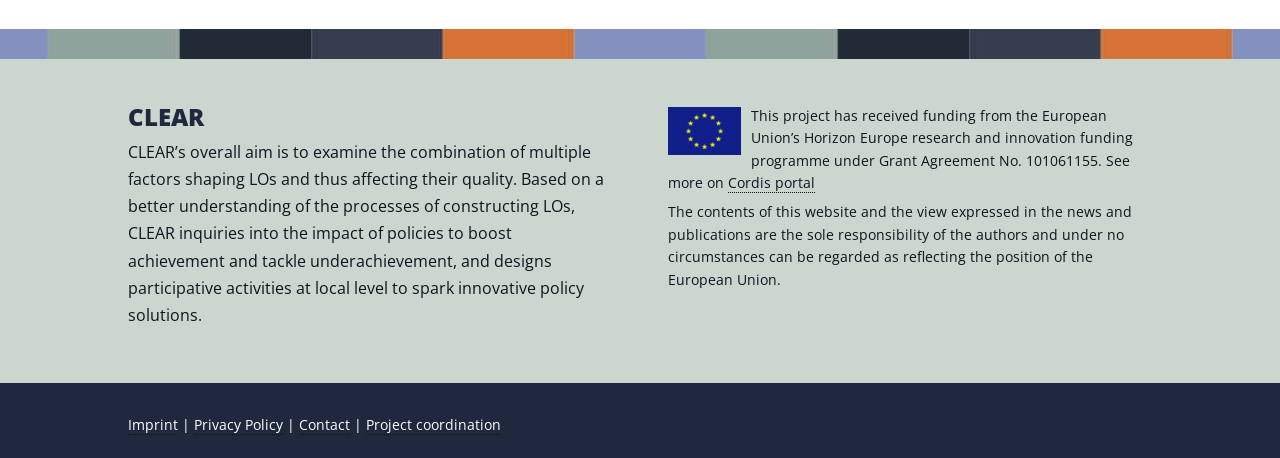Determine the bounding box coordinates for the UI element matching this description: "Contact".

[0.234, 0.905, 0.273, 0.949]